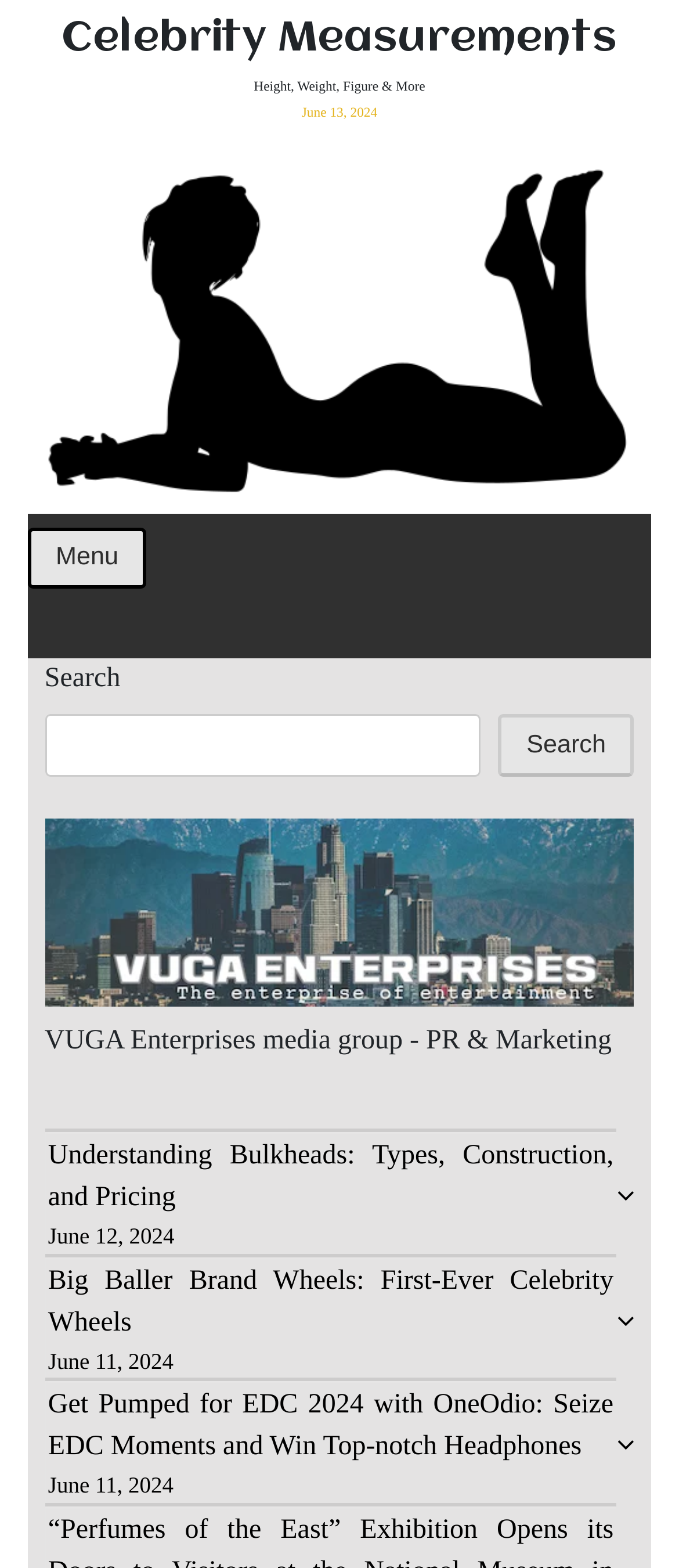Describe the entire webpage, focusing on both content and design.

The webpage appears to be a news or blog website, with a focus on celebrity measurements and news articles. At the top of the page, there is a heading that reads "Celebrity Measurements" and a link with the same text. Below this, there is another heading that says "Height, Weight, Figure & More". 

To the right of these headings, there is a date "June 13, 2024" displayed. On the same level, there is a link and an image, both labeled "Celebrity Measurements". 

On the top-right corner, there is a button labeled "Menu" which, when expanded, reveals a search bar and several links to news articles. The search bar has a placeholder text "Search" and is accompanied by a search button. 

Below the search bar, there are several news article links, each with a date and time displayed below it. The articles have titles such as "Understanding Bulkheads: Types, Construction, and Pricing", "Big Baller Brand Wheels: First-Ever Celebrity Wheels", and "Get Pumped for EDC 2024 with OneOdio: Seize EDC Moments and Win Top-notch Headphones". 

There is also an image and a link labeled "submit a story to news" and another link labeled "VUGA Enterprises" with a description "media group - PR & Marketing".